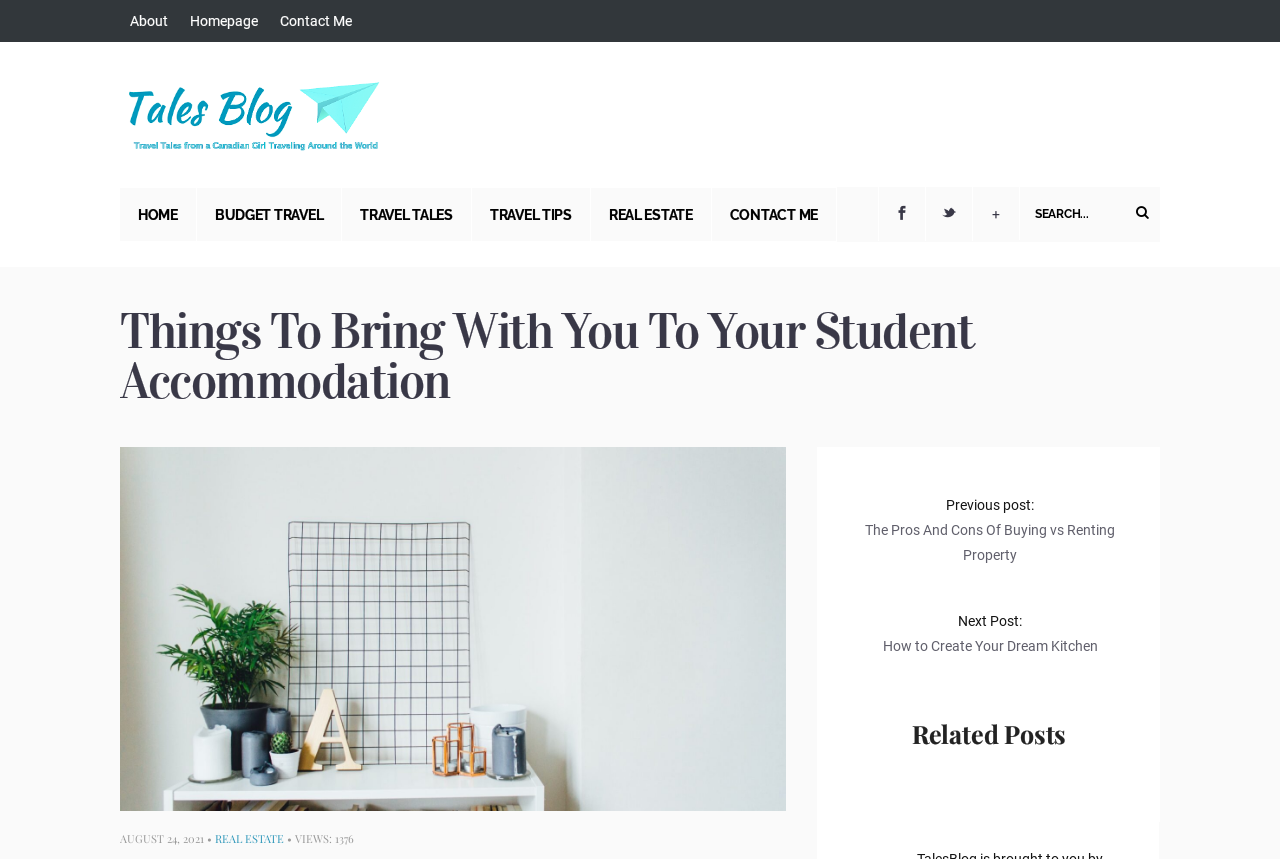Bounding box coordinates should be in the format (top-left x, top-left y, bottom-right x, bottom-right y) and all values should be floating point numbers between 0 and 1. Determine the bounding box coordinate for the UI element described as: - Between Two Seas

None